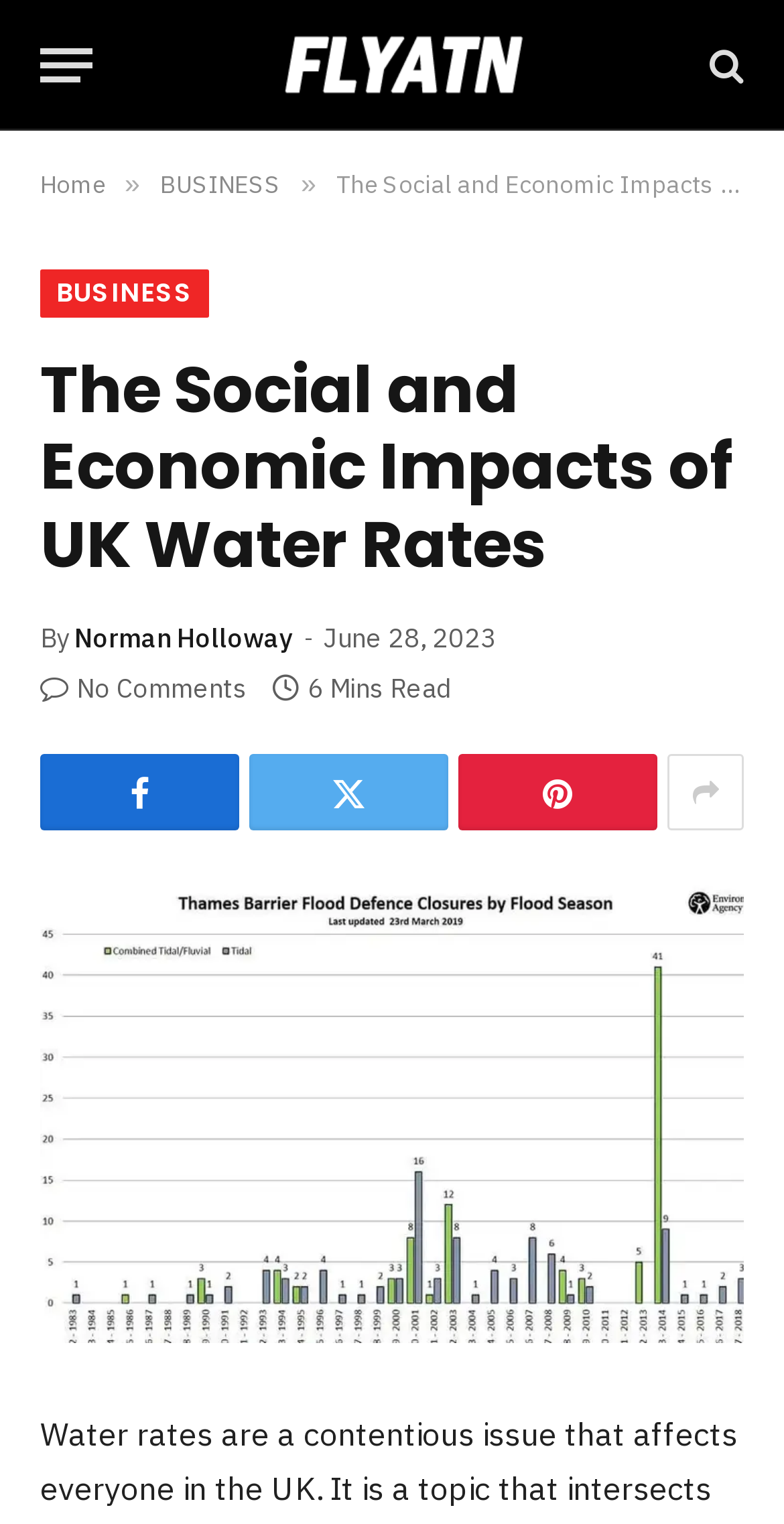Generate the text content of the main headline of the webpage.

The Social and Economic Impacts of UK Water Rates